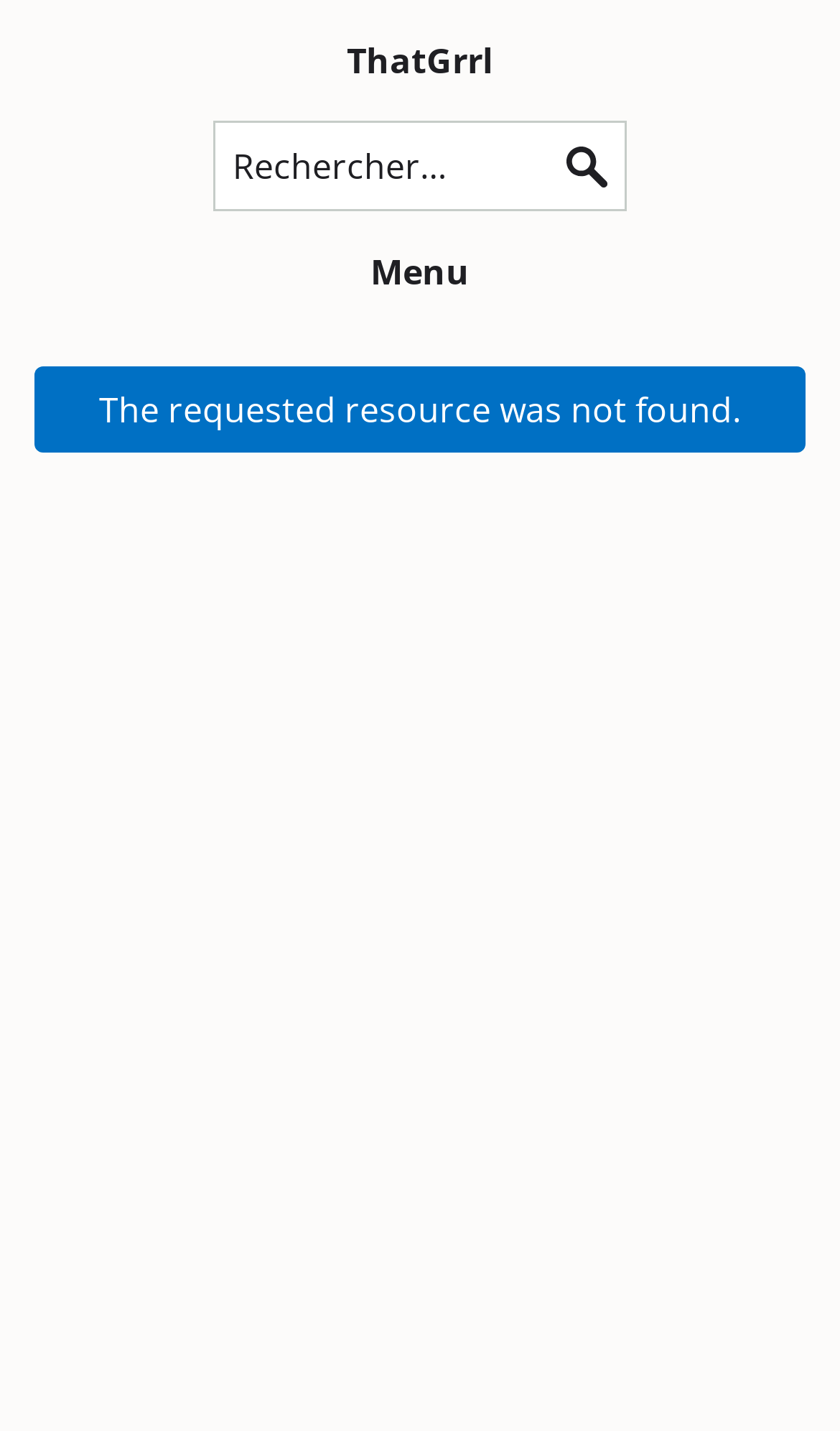How many input fields are there in the search section?
Using the visual information, reply with a single word or short phrase.

1